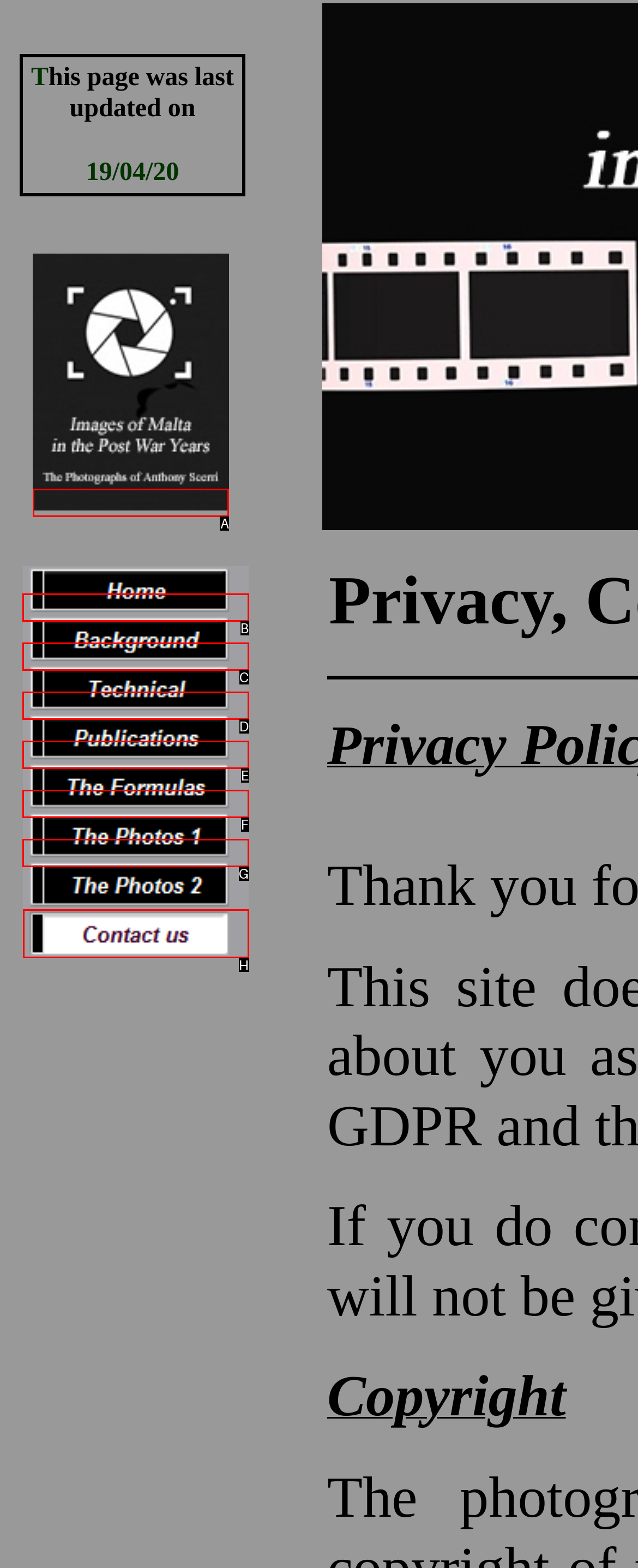For the instruction: Click on Contact us, determine the appropriate UI element to click from the given options. Respond with the letter corresponding to the correct choice.

H